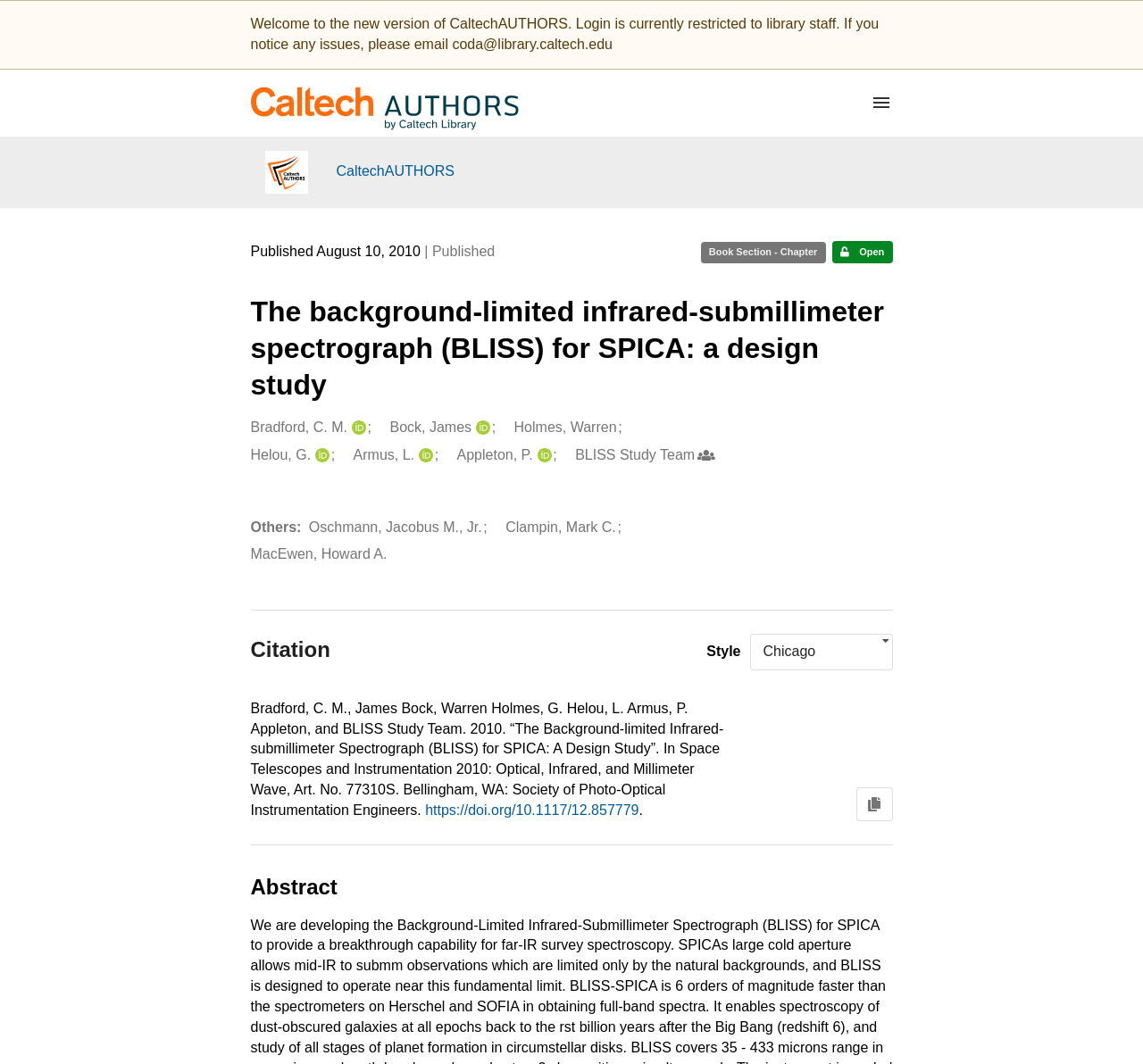Identify and provide the bounding box for the element described by: "Oschmann, Jacobus M., Jr.".

[0.27, 0.486, 0.422, 0.505]